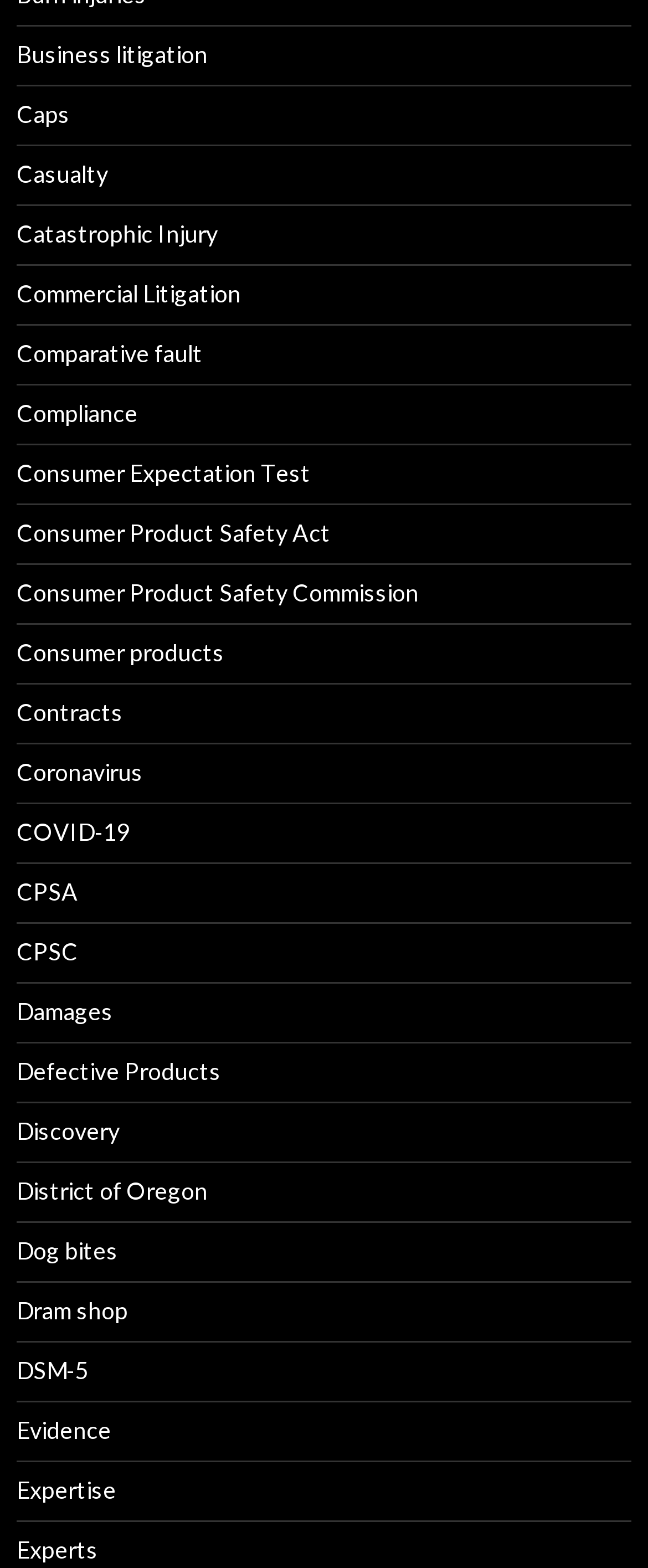Please determine the bounding box coordinates of the section I need to click to accomplish this instruction: "Click on Business litigation".

[0.026, 0.025, 0.321, 0.043]